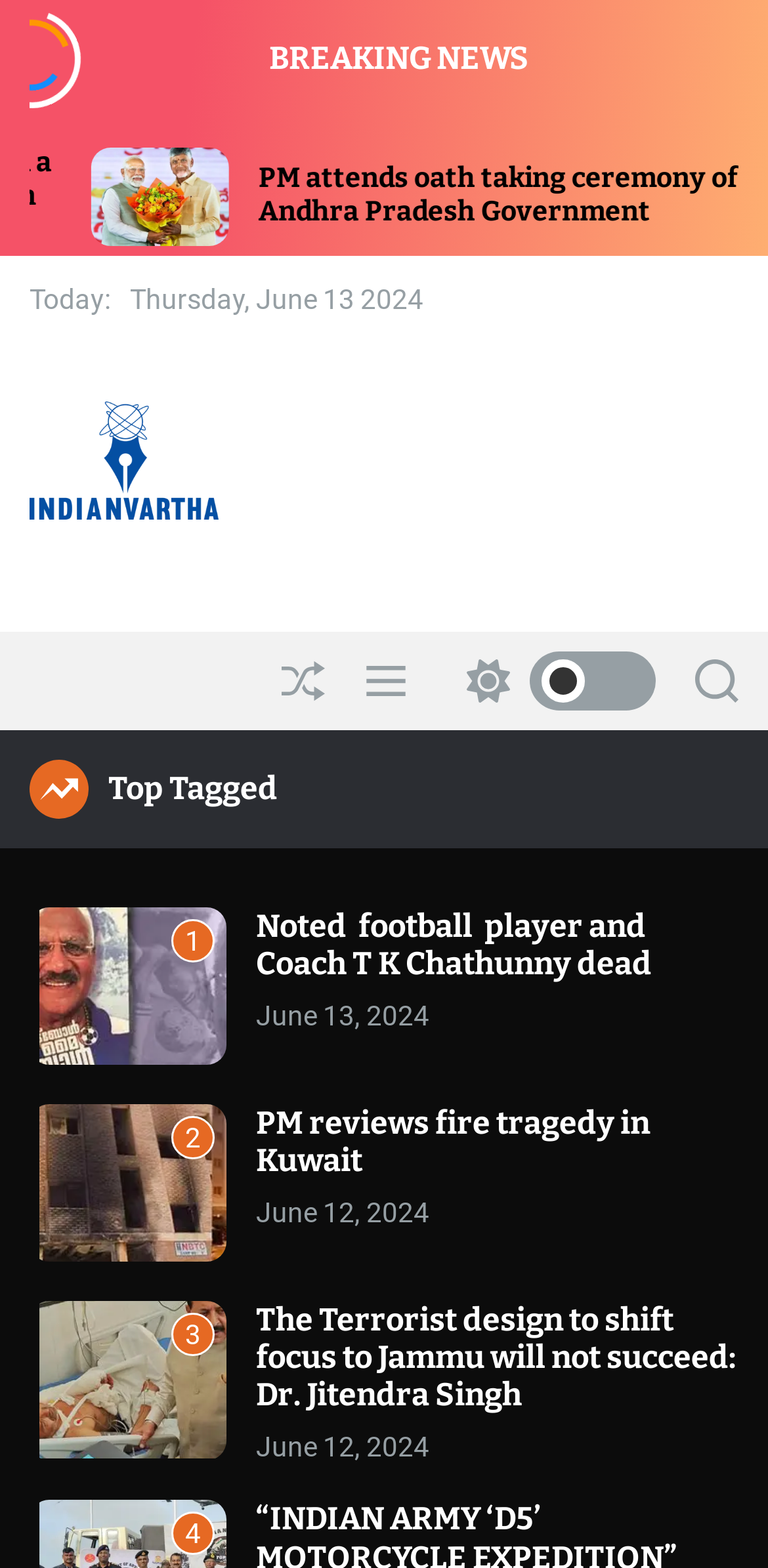What is the name of the website?
From the image, respond using a single word or phrase.

Indian Vartha